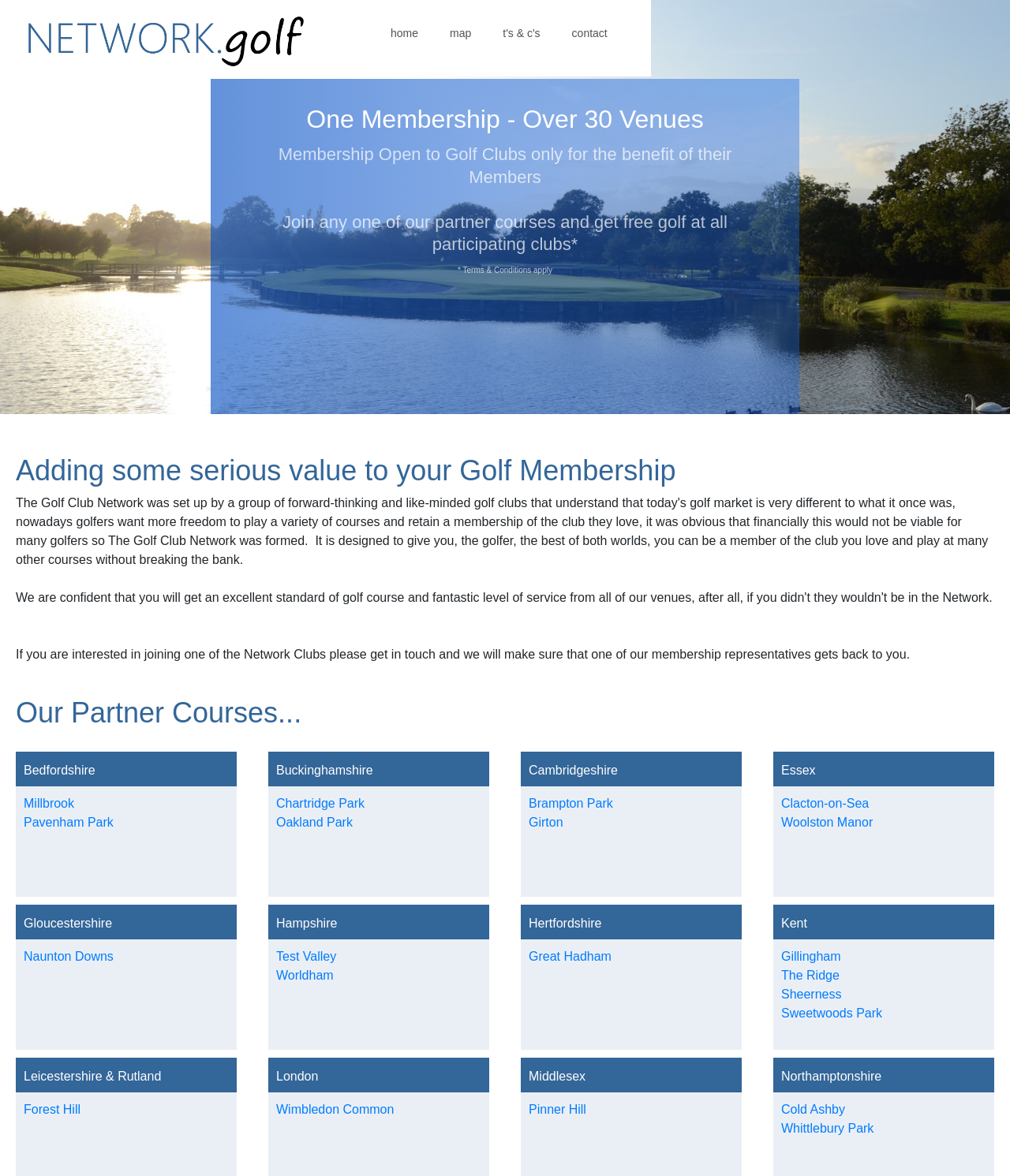Provide the bounding box coordinates, formatted as (top-left x, top-left y, bottom-right x, bottom-right y), with all values being floating point numbers between 0 and 1. Identify the bounding box of the UI element that matches the description: Great Hadham

[0.523, 0.808, 0.605, 0.819]